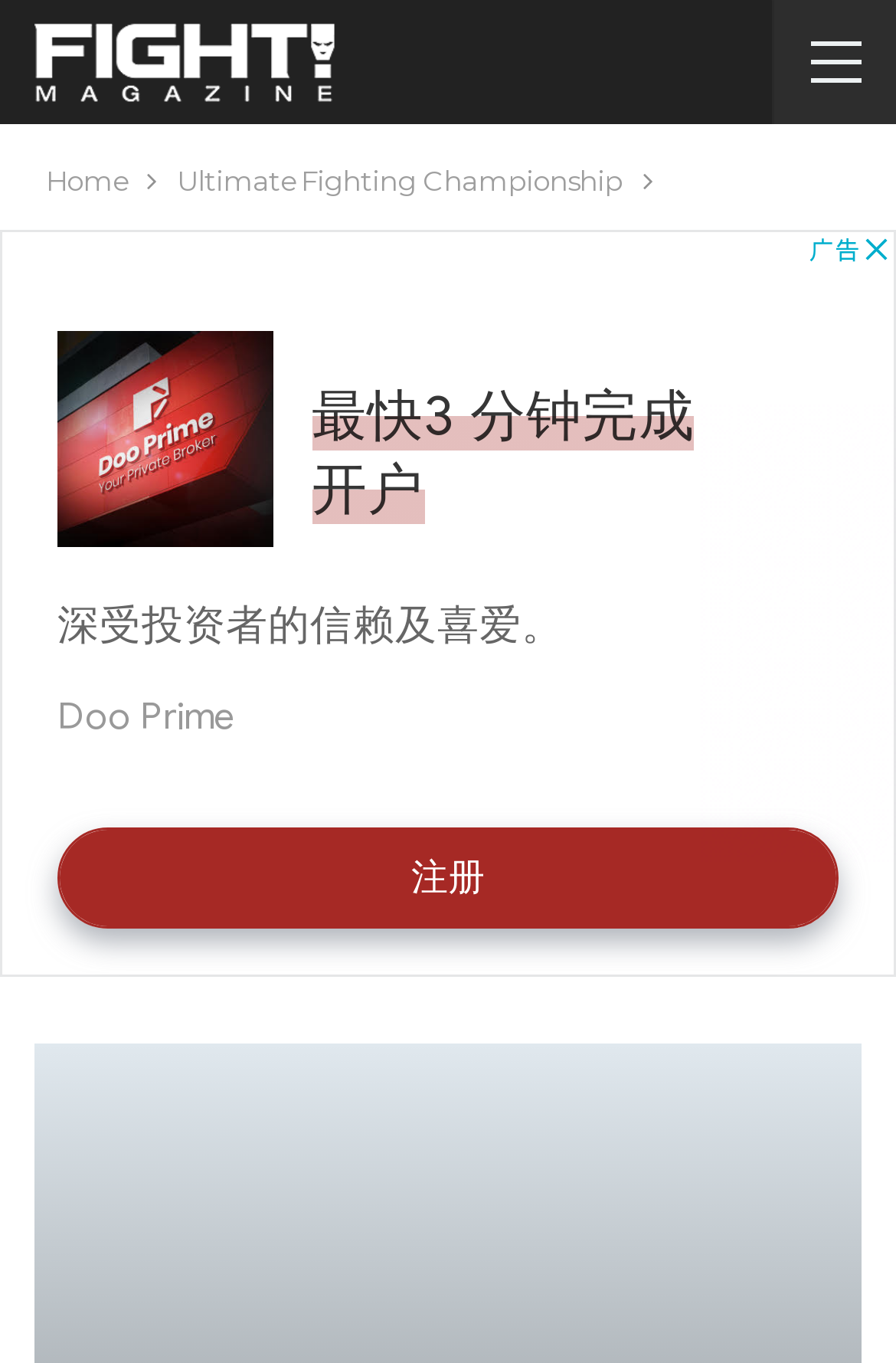Predict the bounding box of the UI element based on this description: "Home".

[0.051, 0.115, 0.141, 0.152]